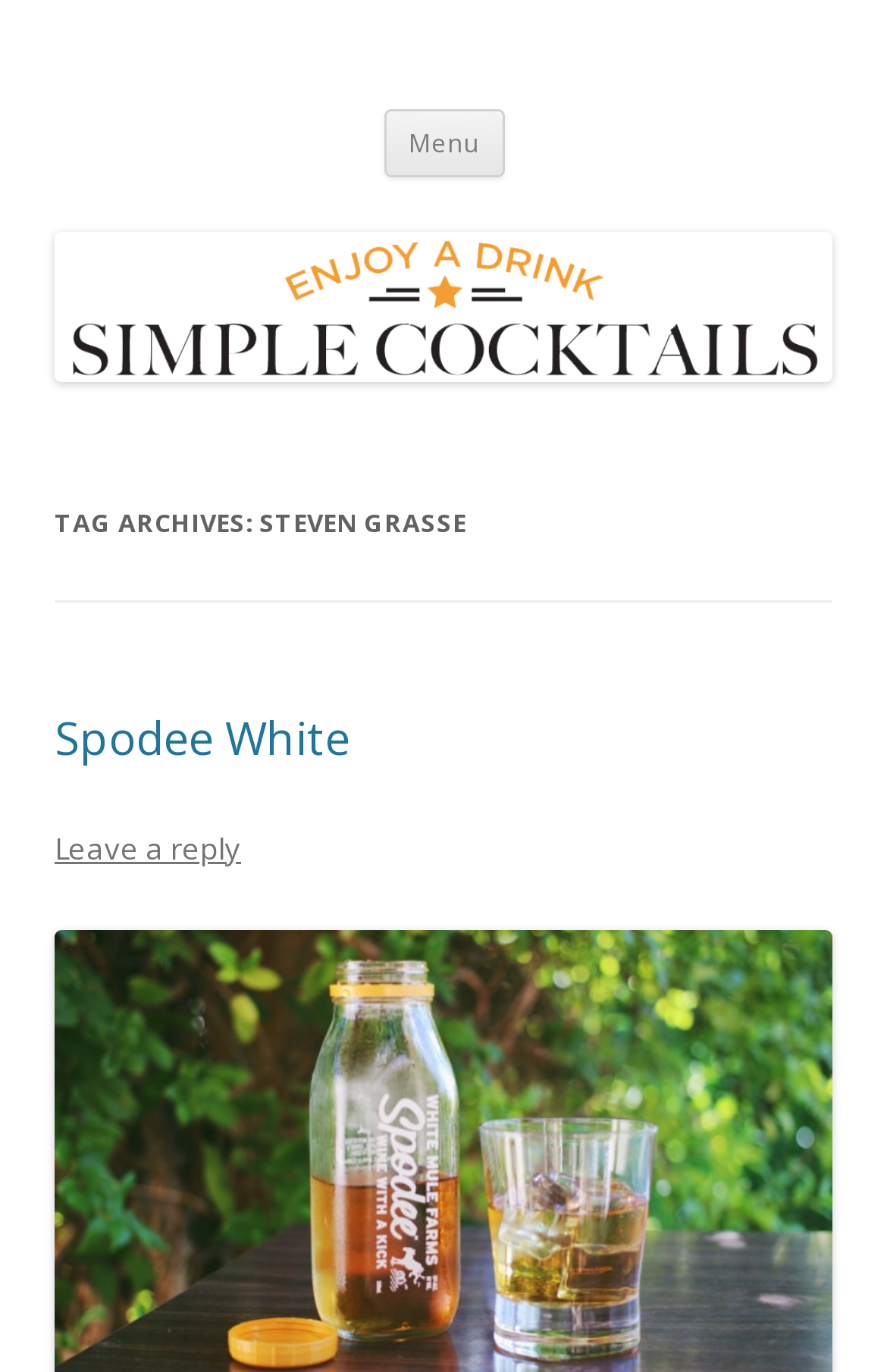Identify the bounding box coordinates for the UI element mentioned here: "Menu". Provide the coordinates as four float values between 0 and 1, i.e., [left, top, right, bottom].

[0.432, 0.08, 0.568, 0.129]